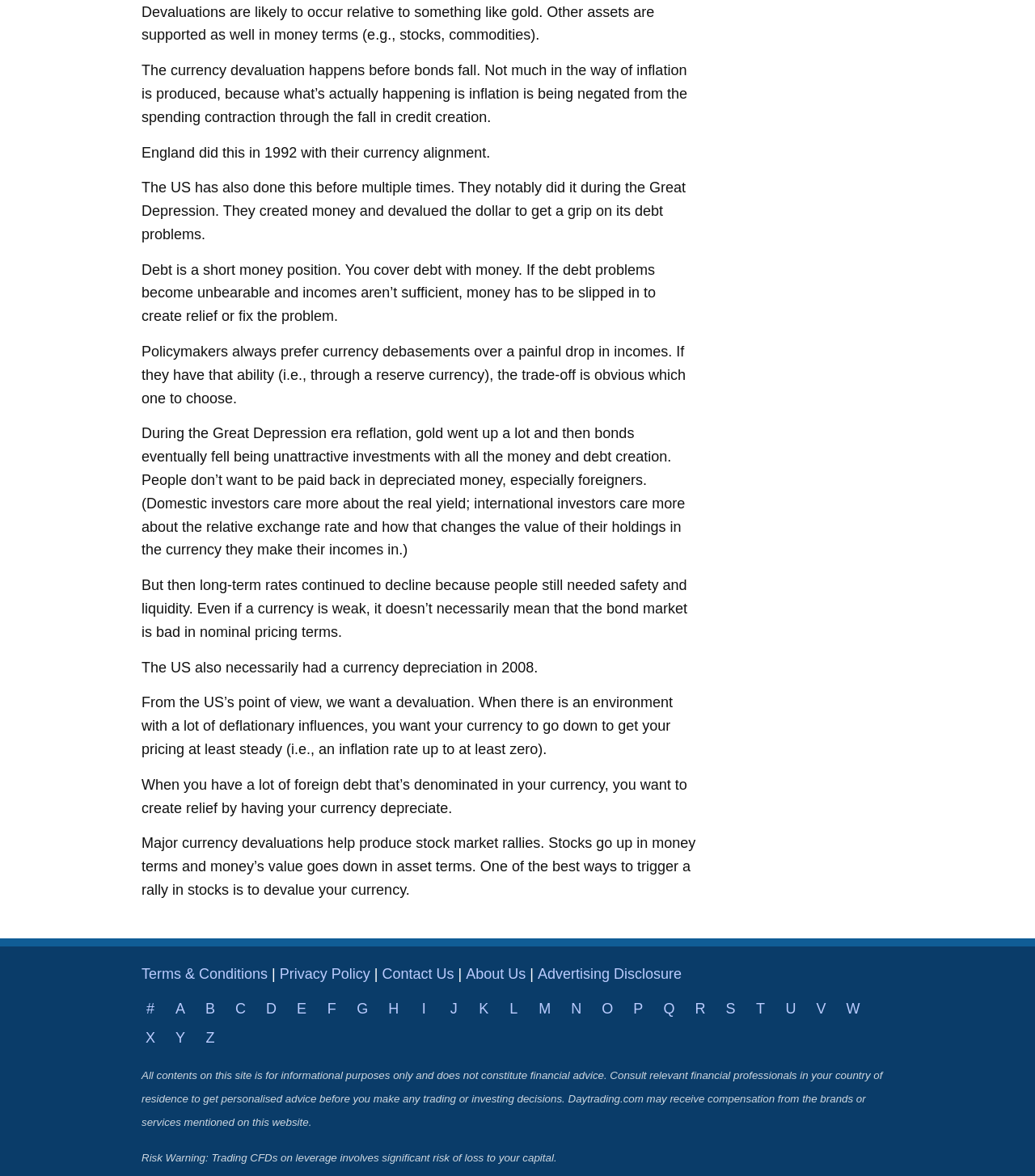Specify the bounding box coordinates of the area to click in order to execute this command: 'Click Terms & Conditions'. The coordinates should consist of four float numbers ranging from 0 to 1, and should be formatted as [left, top, right, bottom].

[0.137, 0.821, 0.259, 0.835]